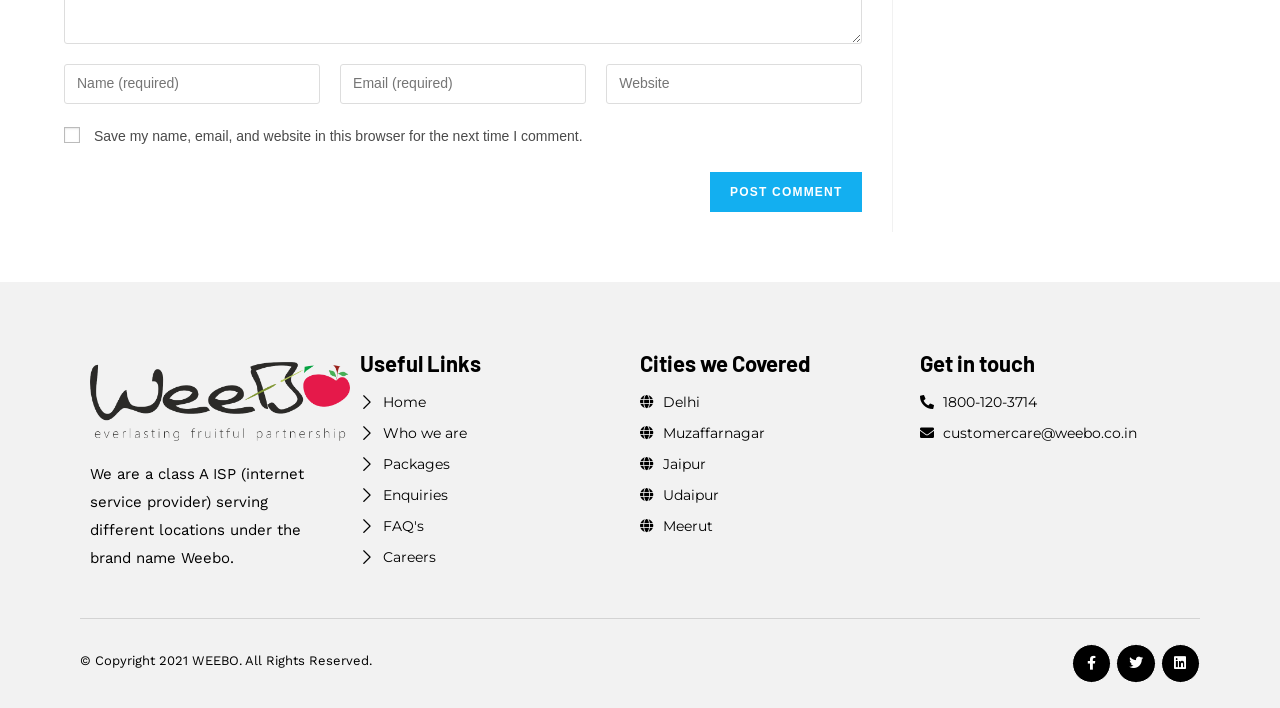Please specify the bounding box coordinates for the clickable region that will help you carry out the instruction: "Follow Weebo on Facebook".

[0.838, 0.909, 0.868, 0.964]